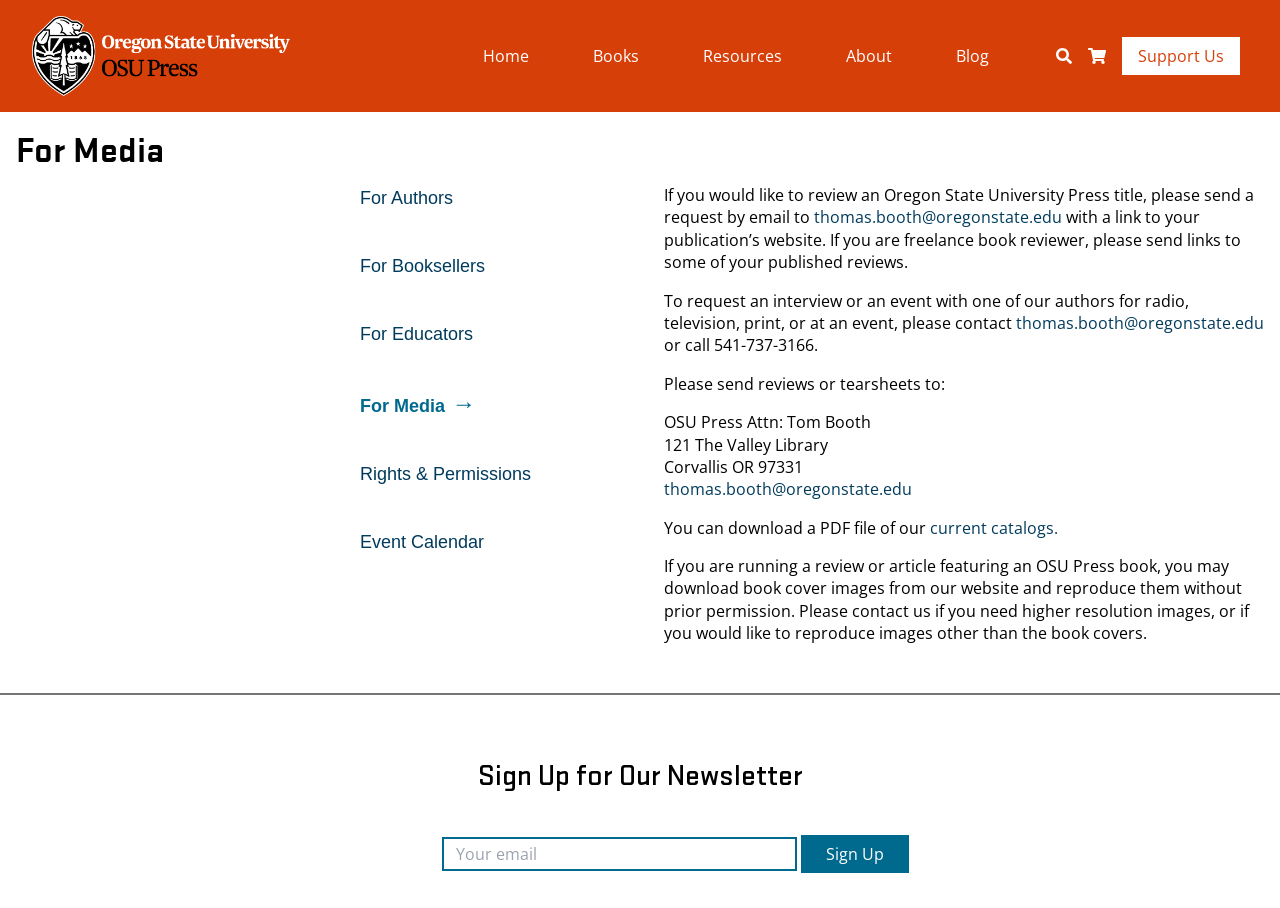Give a detailed explanation of the elements present on the webpage.

The webpage is titled "For Media | OSU Press" and has a prominent navigation menu at the top with links to "Home", "Books", "Resources", "About", and "Blog". On the top right, there is a search bar and a cart icon. 

Below the navigation menu, there is a main content section that starts with a heading "For Media". This section contains an article with a navigation menu on the left, labeled "Resources Menu", which has links to "For Authors", "For Booksellers", "For Educators", "For Media", "Rights & Permissions", and "Event Calendar".

The main content area has a paragraph of text that explains how to request a review of an Oregon State University Press title, including the email address and contact information of Thomas Booth. There is also a section that provides instructions on how to request an interview or event with one of their authors.

Further down, there is a blockquote section that provides a mailing address for sending reviews or tearsheets. Below this, there is a paragraph that allows users to download a PDF file of their current catalogs, and another paragraph that explains how to download book cover images from their website.

At the bottom of the page, there is a section to sign up for their newsletter, which includes a text box to enter an email address and a "Sign Up" button.